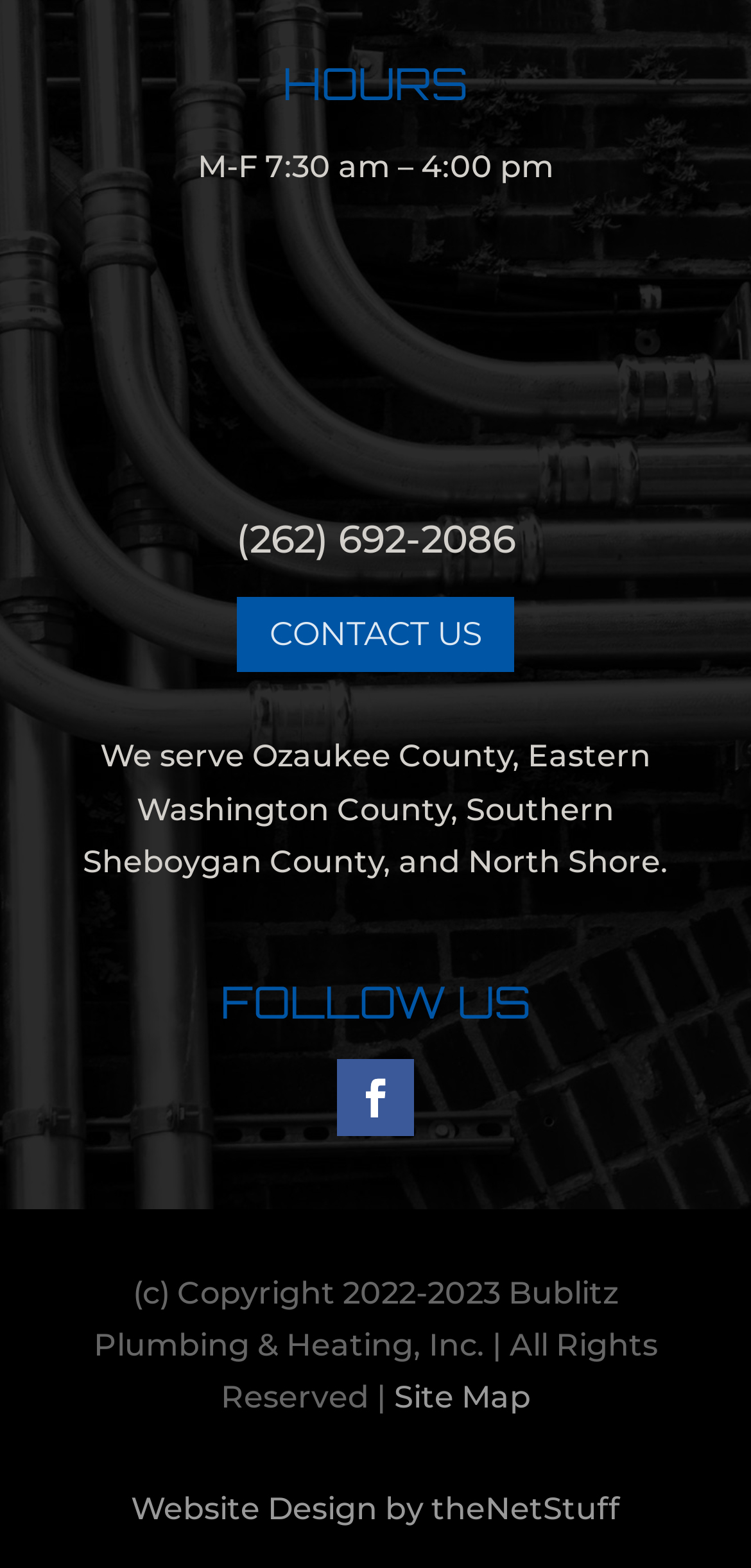Please analyze the image and provide a thorough answer to the question:
What areas does the business serve?

The areas served by the business can be found in the static text element that is located below the 'HOURS' section and above the 'FOLLOW US' heading. This text element lists the specific counties and regions that the business serves.